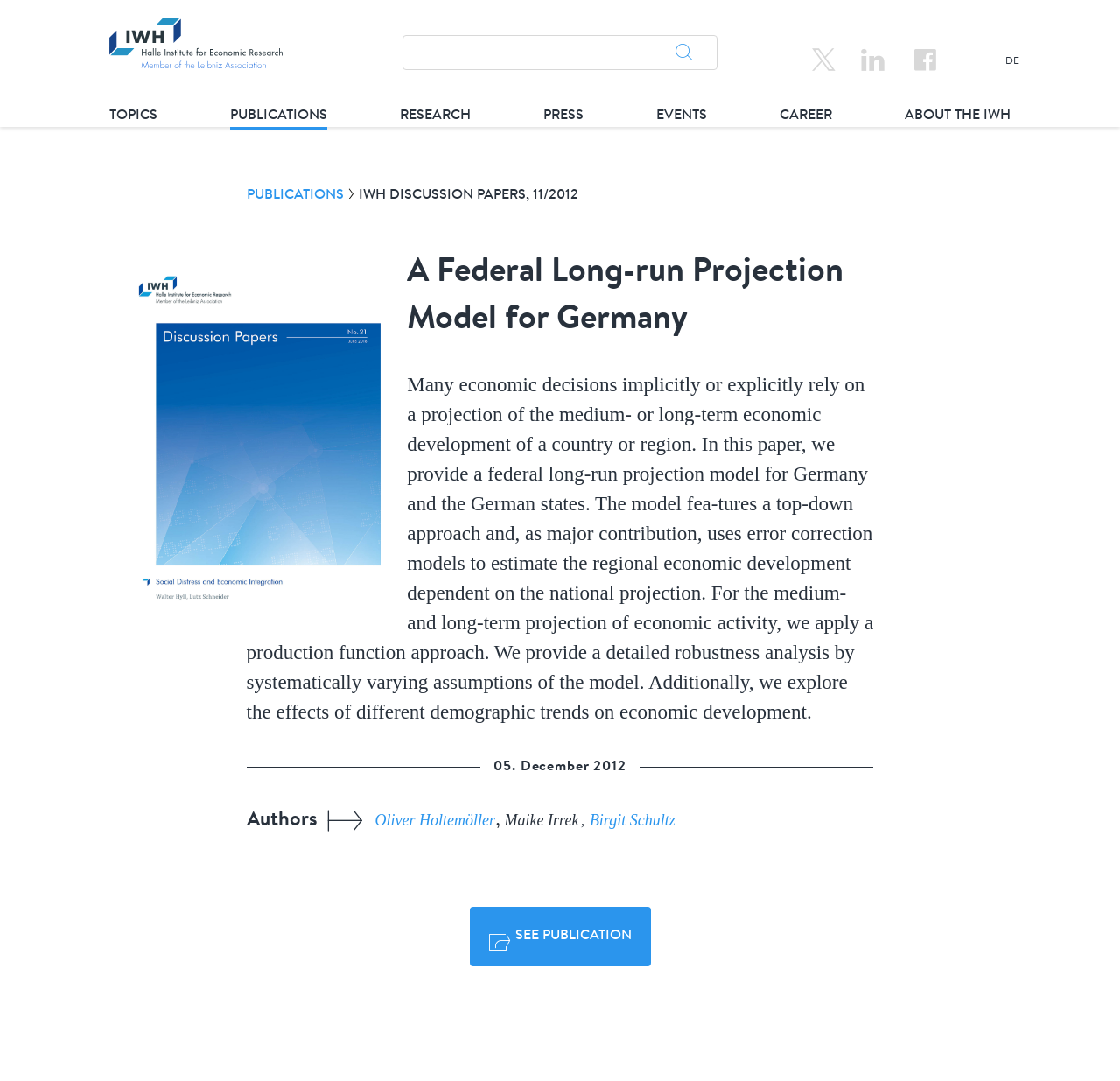Identify the bounding box for the given UI element using the description provided. Coordinates should be in the format (top-left x, top-left y, bottom-right x, bottom-right y) and must be between 0 and 1. Here is the description: Publications

[0.22, 0.174, 0.307, 0.187]